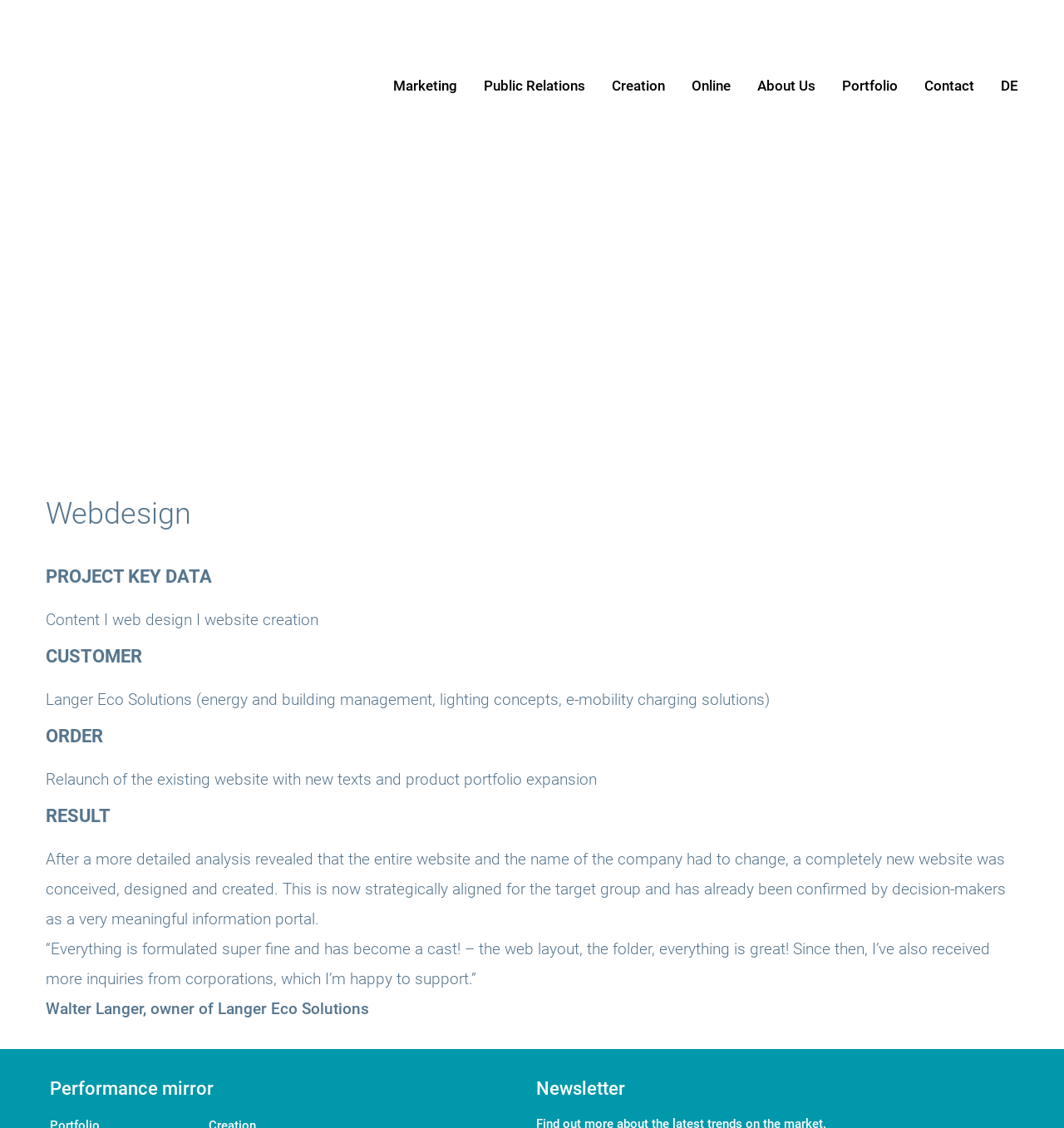Provide a one-word or one-phrase answer to the question:
What is the purpose of the project?

Relaunch of the existing website